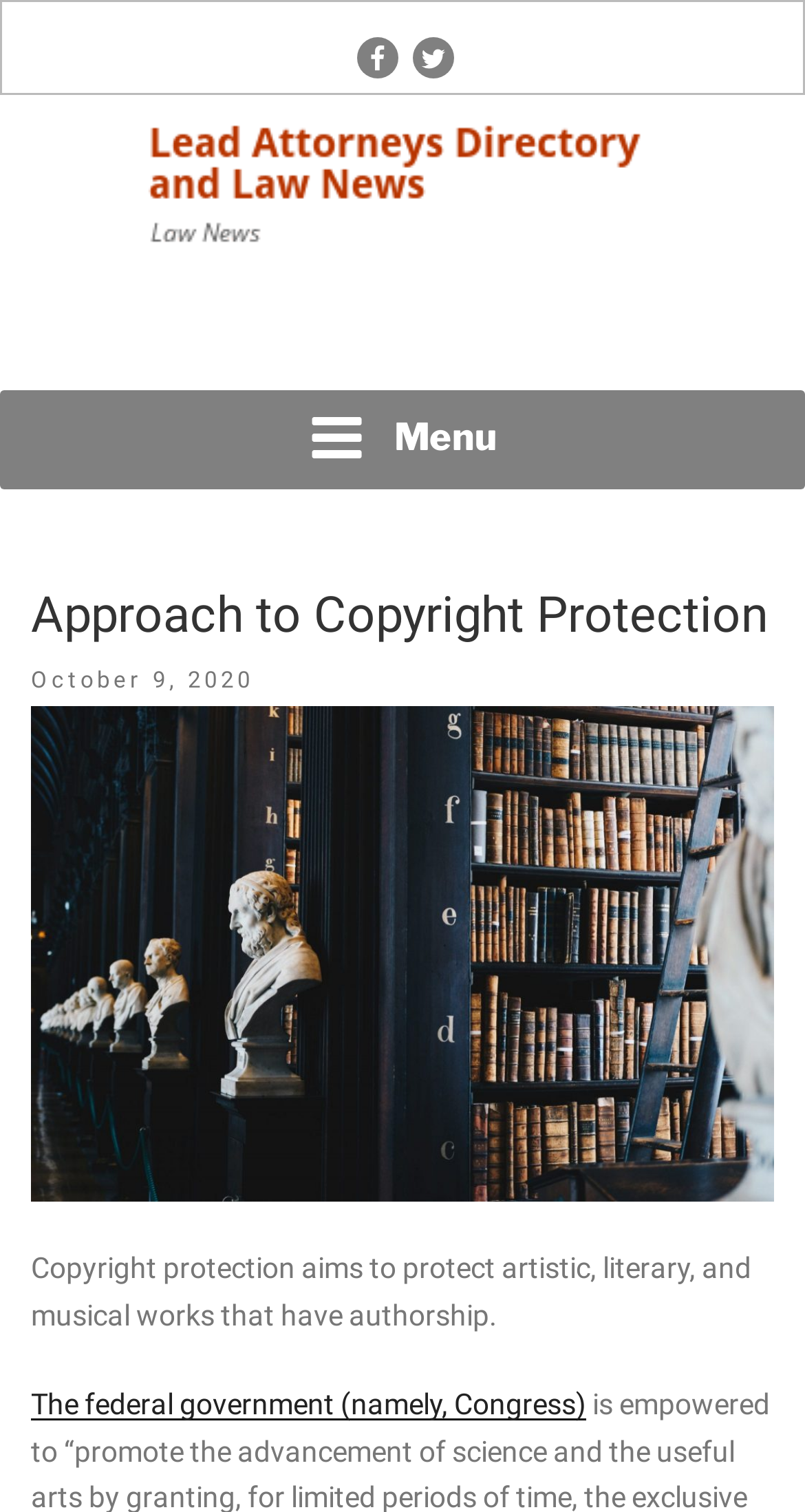Please identify the bounding box coordinates of the region to click in order to complete the given instruction: "Open the Lead Attorneys Directory and Law News page". The coordinates should be four float numbers between 0 and 1, i.e., [left, top, right, bottom].

[0.0, 0.066, 1.0, 0.186]